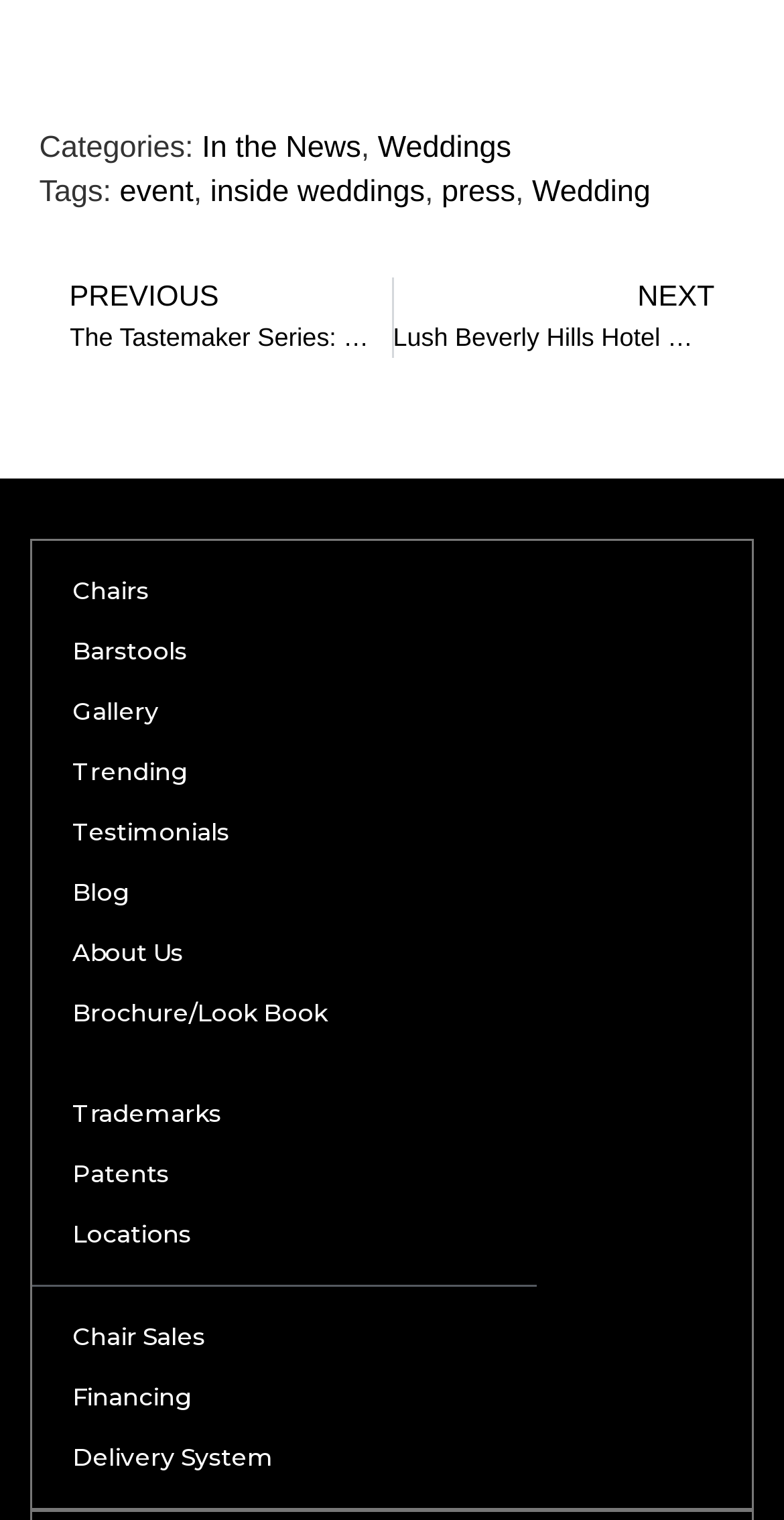Pinpoint the bounding box coordinates of the clickable area necessary to execute the following instruction: "Read the article". The coordinates should be given as four float numbers between 0 and 1, namely [left, top, right, bottom].

None